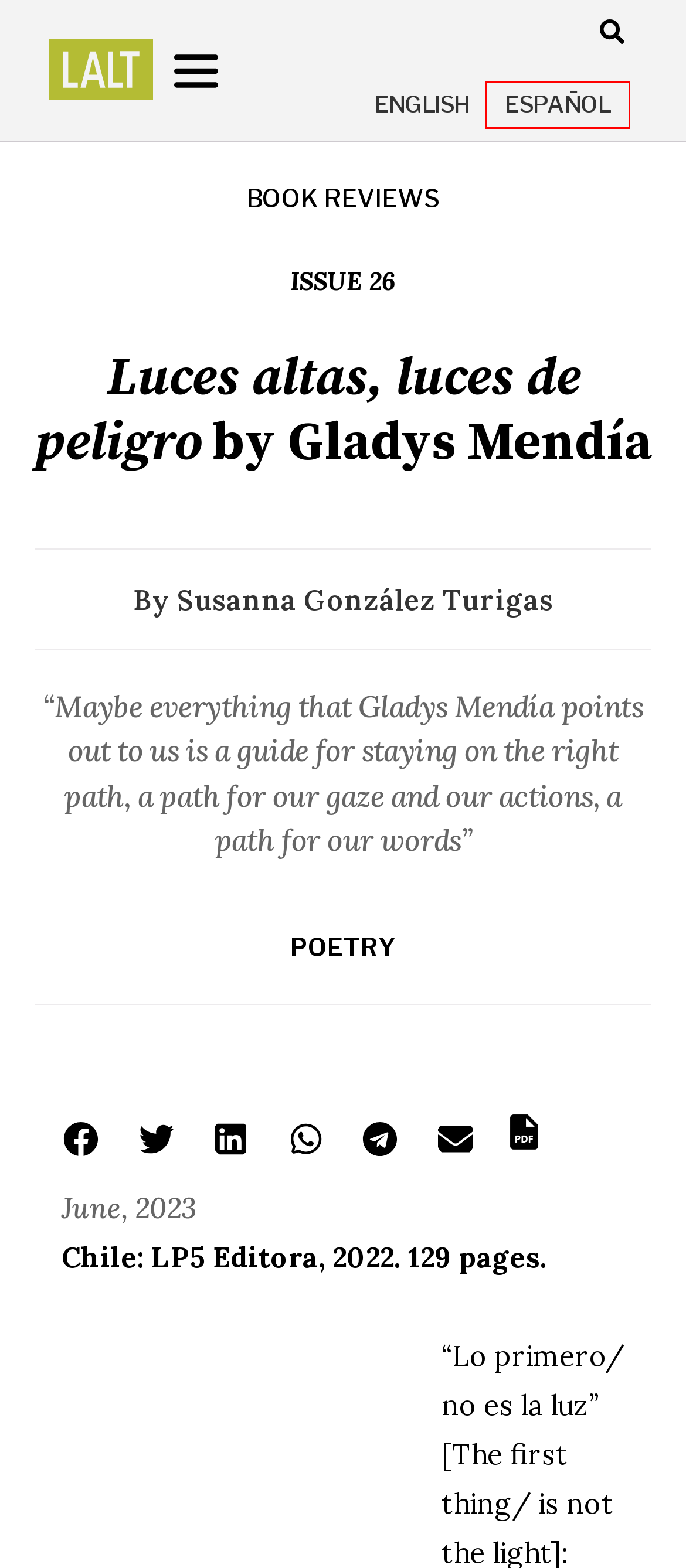Given a screenshot of a webpage with a red bounding box highlighting a UI element, choose the description that best corresponds to the new webpage after clicking the element within the red bounding box. Here are your options:
A. WINNING REVIEW: Maniac by Benjamín Labatut - Latin American Literature Today
B. Susanna González Turigas - Latin American Literature Today
C. Maikel Alexander Ramírez - Latin American Literature Today
D. Luces altas, luces de peligro de Gladys Mendía - Latin American Literature Today
E. Issue 26 - Latin American Literature Today
F. Latin American Literature Today - LALT
G. Policies
H. Legal Notices

D